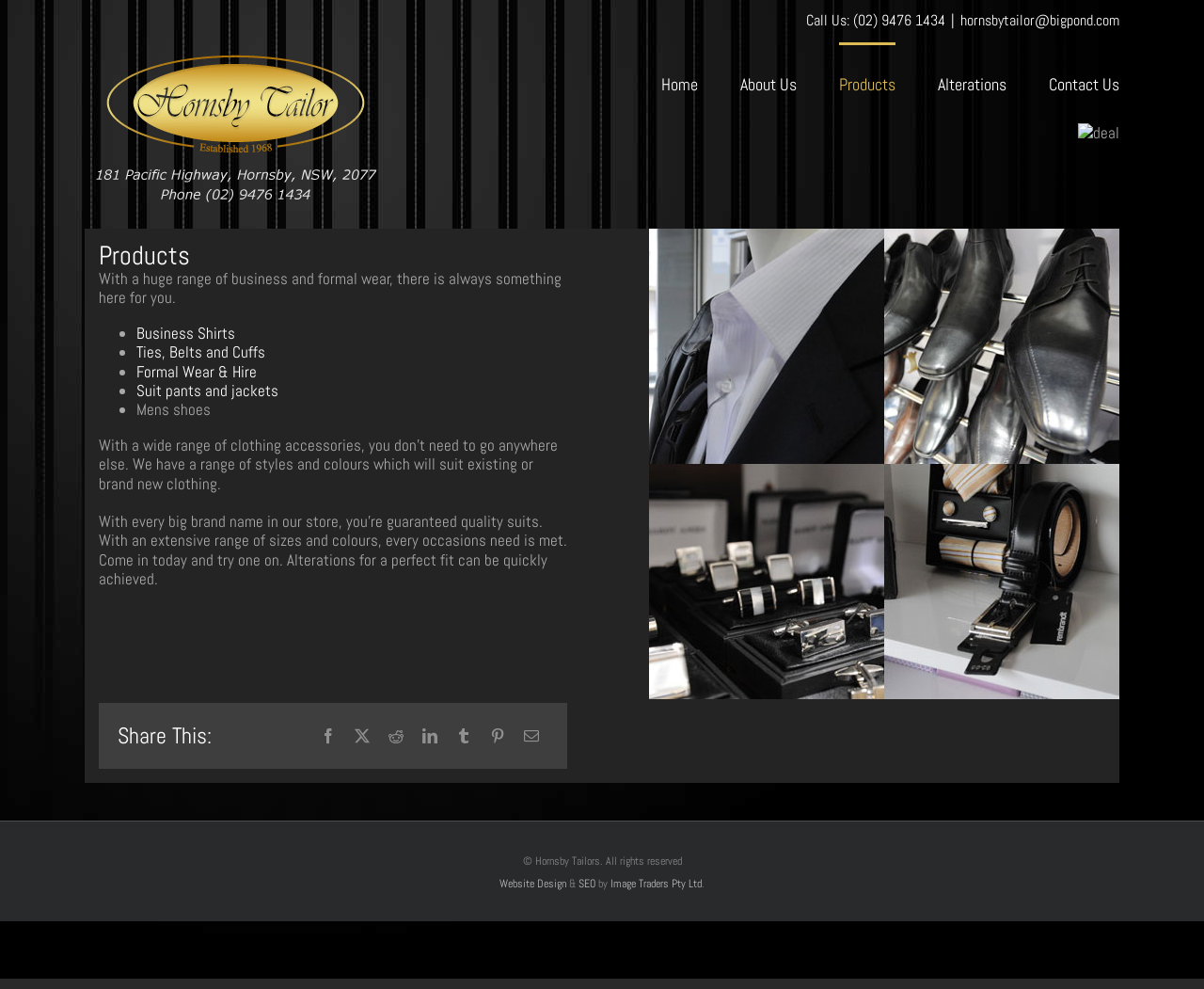Generate a thorough explanation of the webpage's elements.

This webpage is about Hornsby Tailors, a menswear store that offers a wide range of business and formal wear. At the top of the page, there is a logo of Hornsby Tailor and Menswear, accompanied by a navigation menu with links to different sections of the website, including Home, About Us, Products, Alterations, and Contact Us.

Below the navigation menu, there is a promotional image on the right side, and a main content area that takes up most of the page. The main content area is divided into several sections. The first section has a heading "Products" and a brief introduction to the store's offerings. Below the introduction, there is a list of links to different product categories, including Business Shirts, Ties, Belts and Cuffs, Formal Wear & Hire, Suit pants and jackets, and Mens shoes.

The next section describes the store's clothing accessories, highlighting the wide range of styles and colors available. Following this, there is a section that promotes the store's suits, emphasizing the quality and variety of brands available.

On the right side of the page, there is a section titled "Share This:" with links to various social media platforms, including Facebook, Reddit, LinkedIn, Tumblr, Pinterest, and Email.

At the bottom of the page, there is a footer section with copyright information, a link to the website designer, and a link to the SEO provider.

Throughout the page, there are several images, including the logo, the promotional image, and an image in the main content area. The overall layout is organized, with clear headings and concise text, making it easy to navigate and find information.